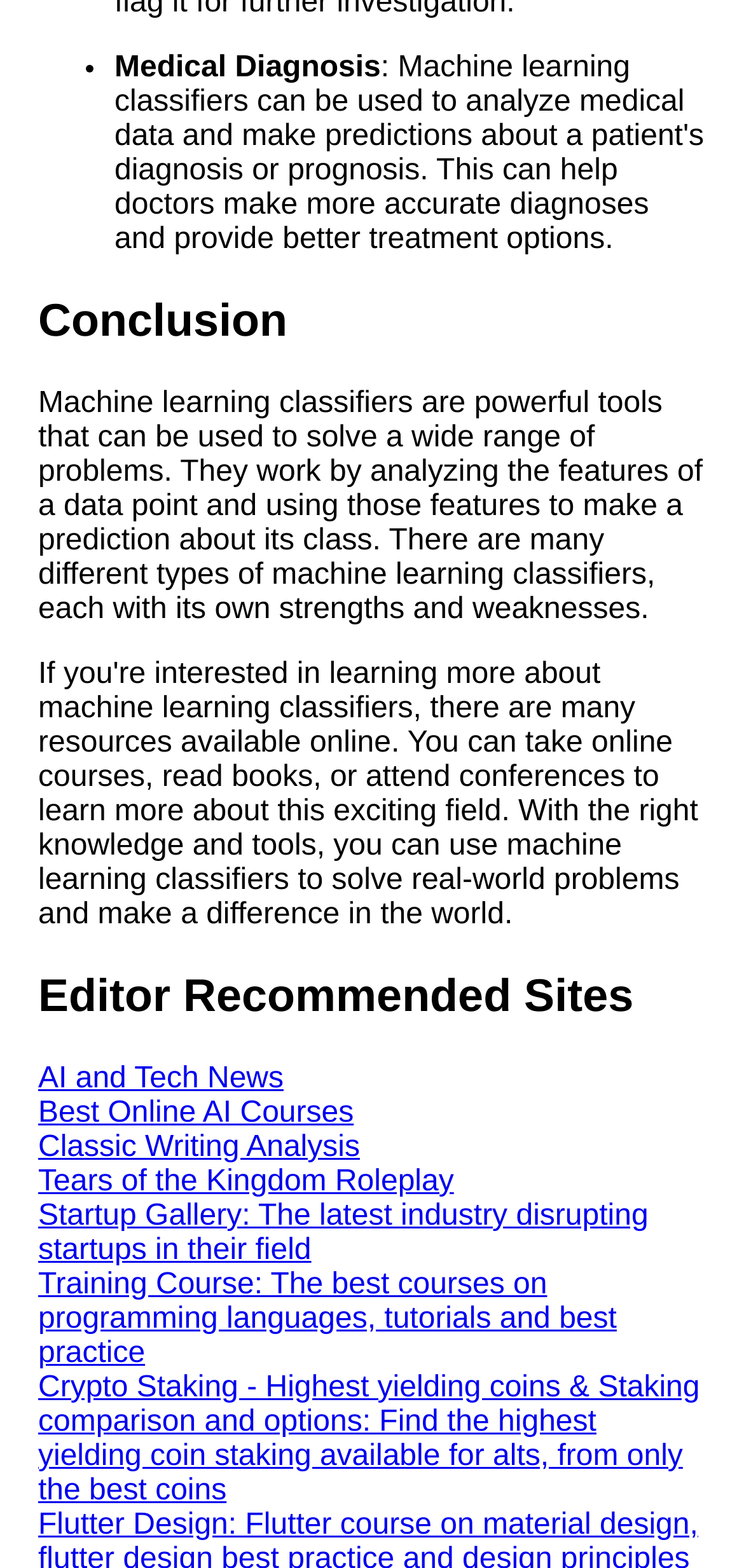Determine the bounding box coordinates for the clickable element required to fulfill the instruction: "Explore AI and Tech News". Provide the coordinates as four float numbers between 0 and 1, i.e., [left, top, right, bottom].

[0.038, 0.264, 0.615, 0.305]